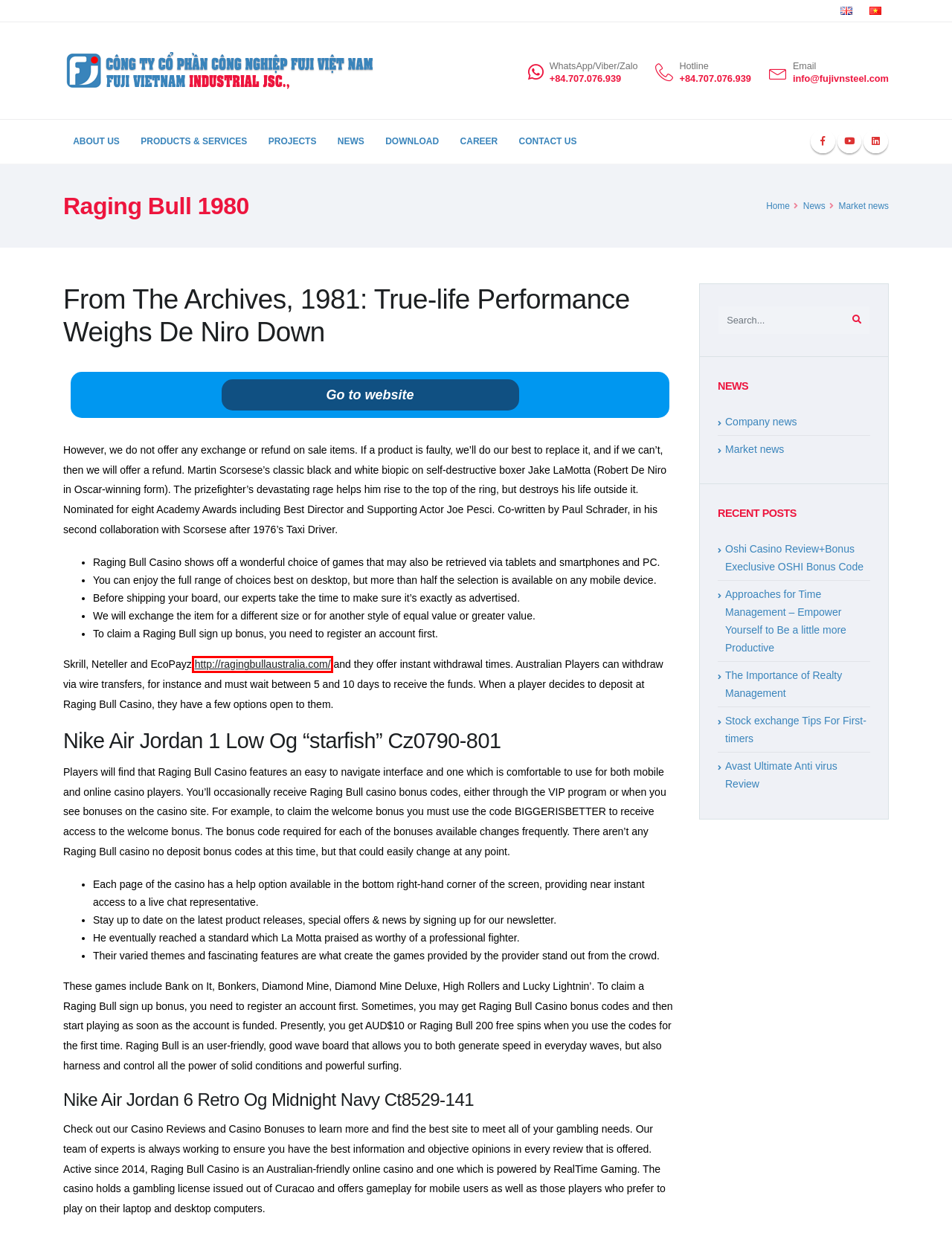You are given a screenshot of a webpage within which there is a red rectangle bounding box. Please choose the best webpage description that matches the new webpage after clicking the selected element in the bounding box. Here are the options:
A. FUJI – Fuji Viet Nam Industrial JSC
B. The Importance of Realty Management – FUJI
C. Approaches for Time Management – Empower Yourself to Be a little more Productive – FUJI
D. News – FUJI
E. Raging Bull Slots online Casino
F. Avast Ultimate Anti virus Review – FUJI
G. Oshi Casino Review+Bonus Execlusive OSHI Bonus Code – FUJI
H. Contact Us – FUJI

E